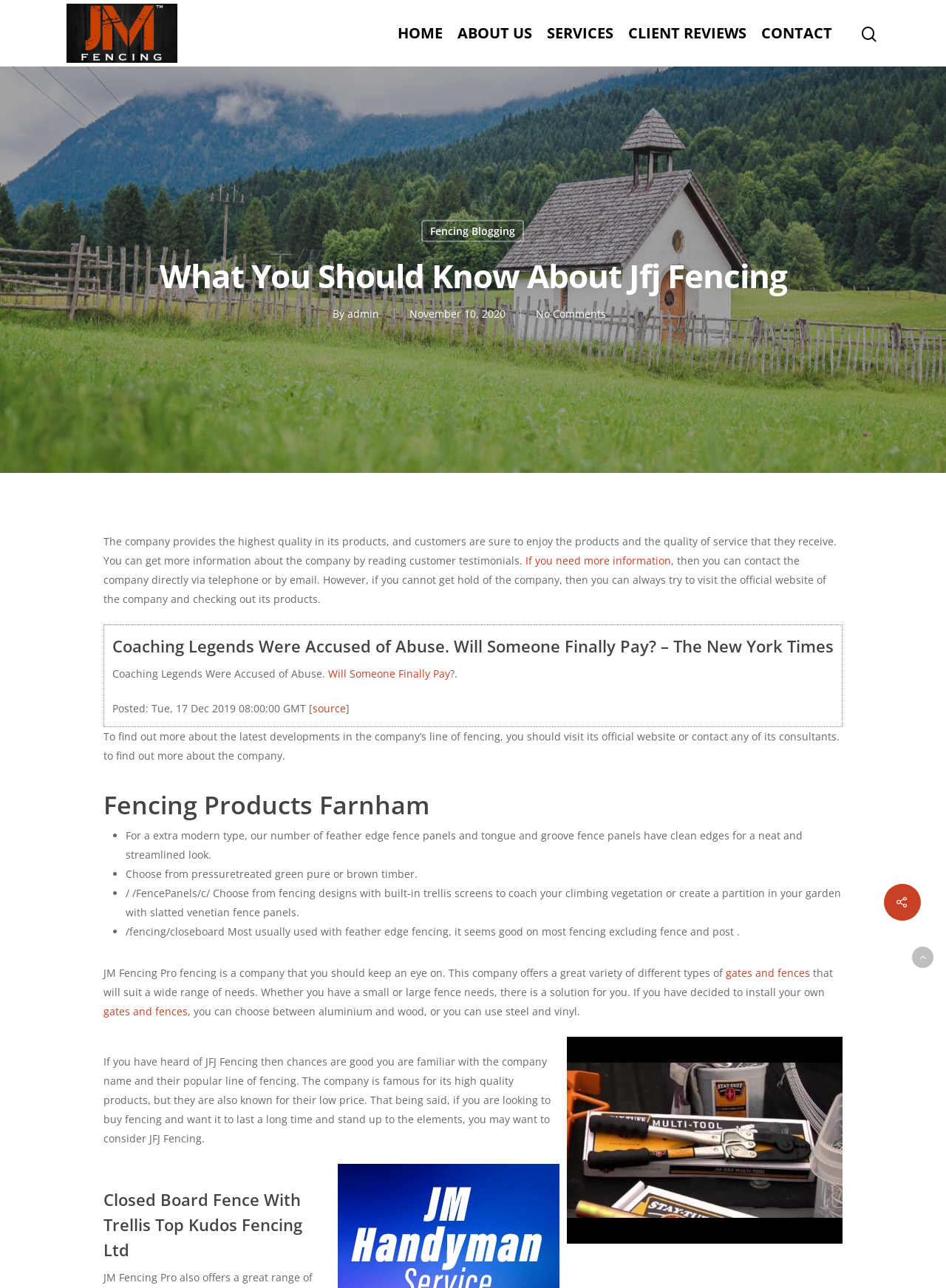Offer a thorough description of the webpage.

This webpage is about JM Fencing, a fencing contractor in Perth, and provides information about JFJ Fencing, a company that offers high-quality fencing products. 

At the top of the page, there is a search bar with a textbox and a "Hit enter to search or ESC to close" instruction. On the top-right corner, there are several links, including "HOME", "ABOUT US", "SERVICES", "CLIENT REVIEWS", and "CONTACT". 

Below the search bar, there is a logo of JM Fencing, which is an image, and a link to the company's homepage. 

The main content of the page is divided into several sections. The first section has a heading "What You Should Know About Jfj Fencing" and provides an introduction to the company, stating that it offers high-quality products and good customer service. 

The next section has a heading "Coaching Legends Were Accused of Abuse. Will Someone Finally Pay? – The New York Times", which appears to be a news article. 

Following this, there is a section that discusses the company's fencing products, including feather edge fence panels and tongue and groove fence panels. This section also mentions that customers can choose from pressure-treated green or brown timber. 

Another section talks about JM Fencing Pro, a company that offers a wide range of gates and fences to suit different needs. This section also mentions that customers can choose between aluminium, wood, steel, and vinyl materials. 

At the bottom of the page, there is an image of JM Fencing, and a section that discusses the company's high-quality products and low prices. 

Finally, there is a section with a heading "Closed Board Fence With Trellis Top Kudos Fencing Ltd", which appears to be another type of fencing product.